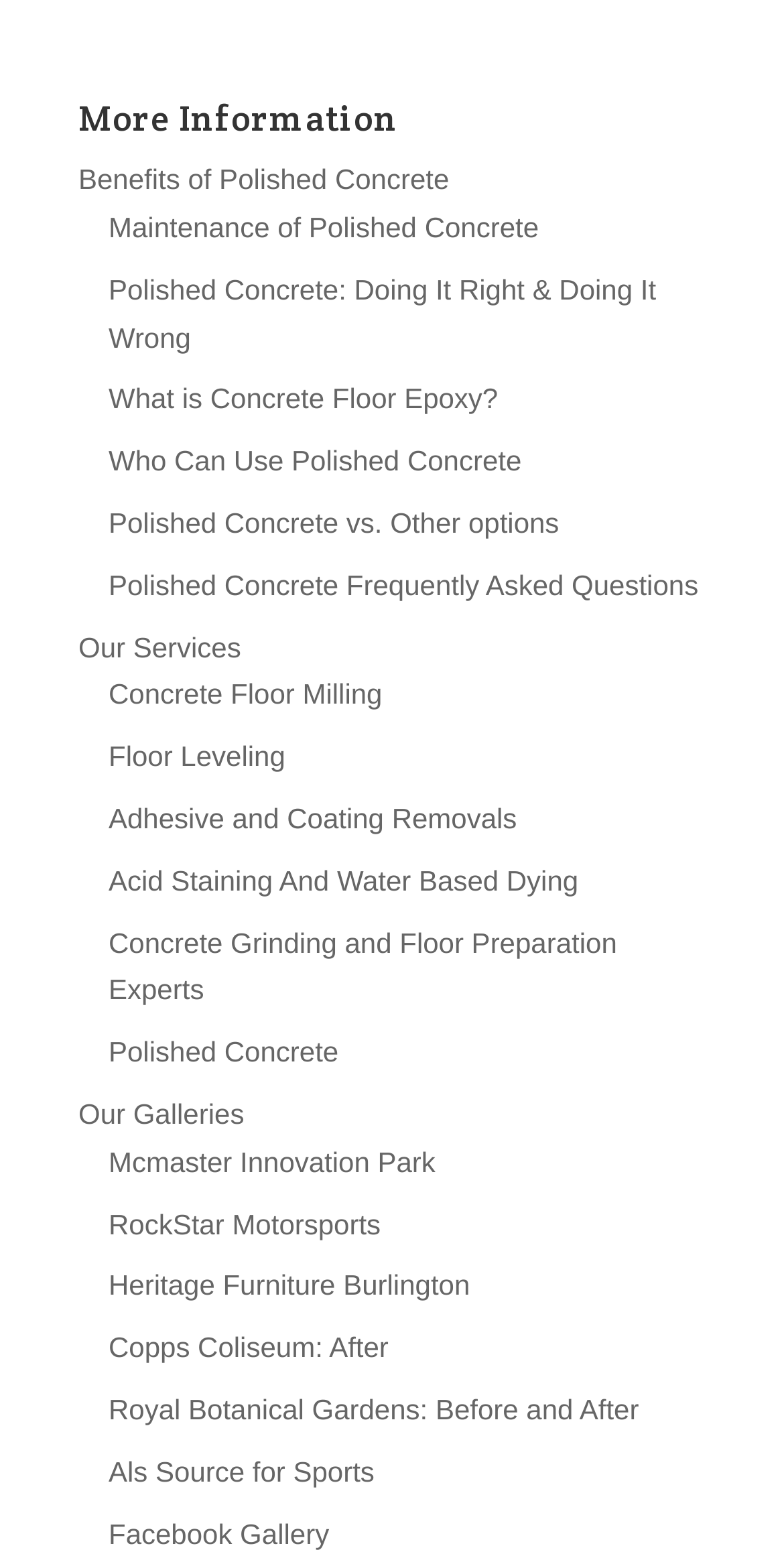What is the topic of the first link?
Based on the image, answer the question with as much detail as possible.

I looked at the OCR text of the first link element, and it says 'Benefits of Polished Concrete', which suggests that the topic of the first link is about the benefits of polished concrete.